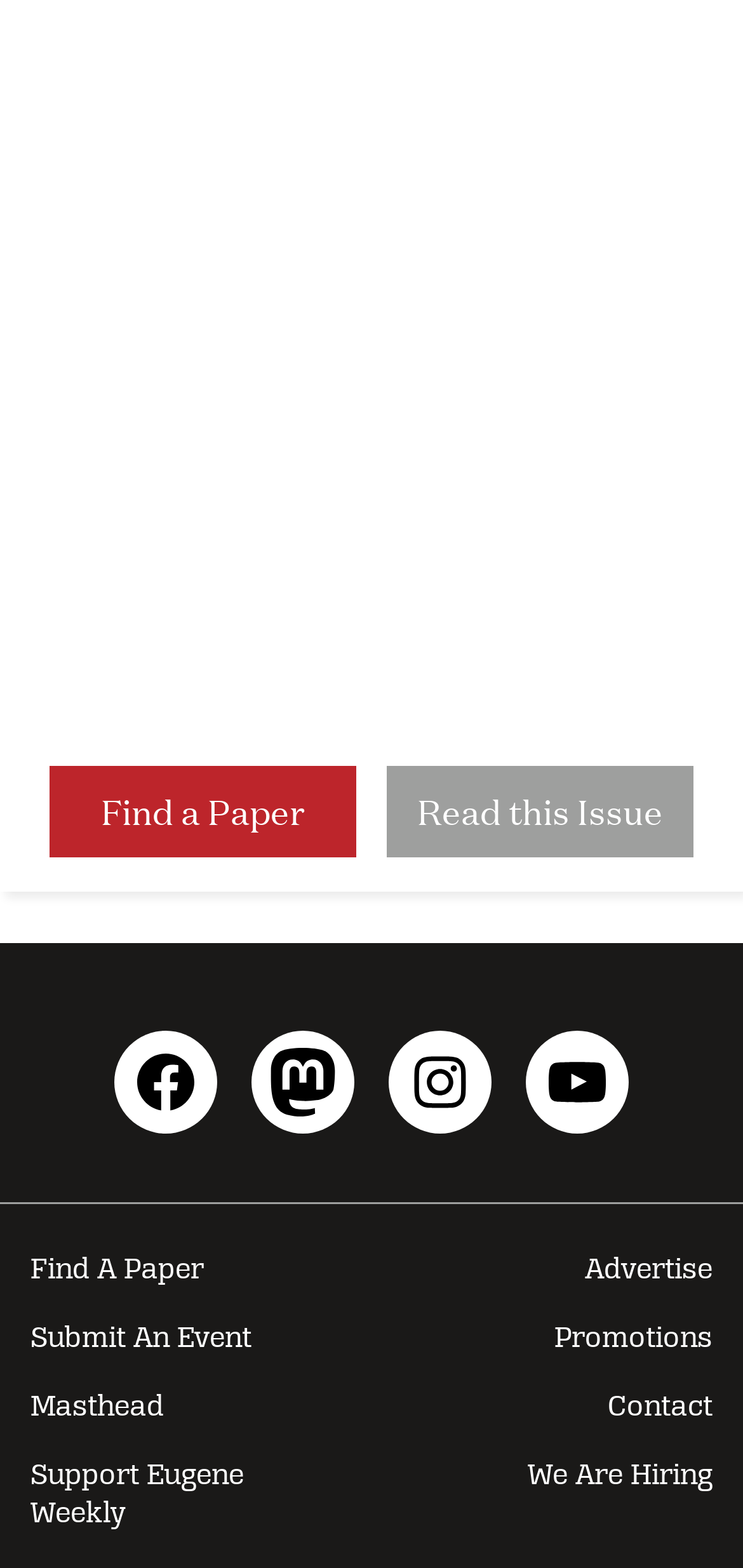Answer the question using only a single word or phrase: 
What is the purpose of the 'Submit An Event' link?

To submit an event